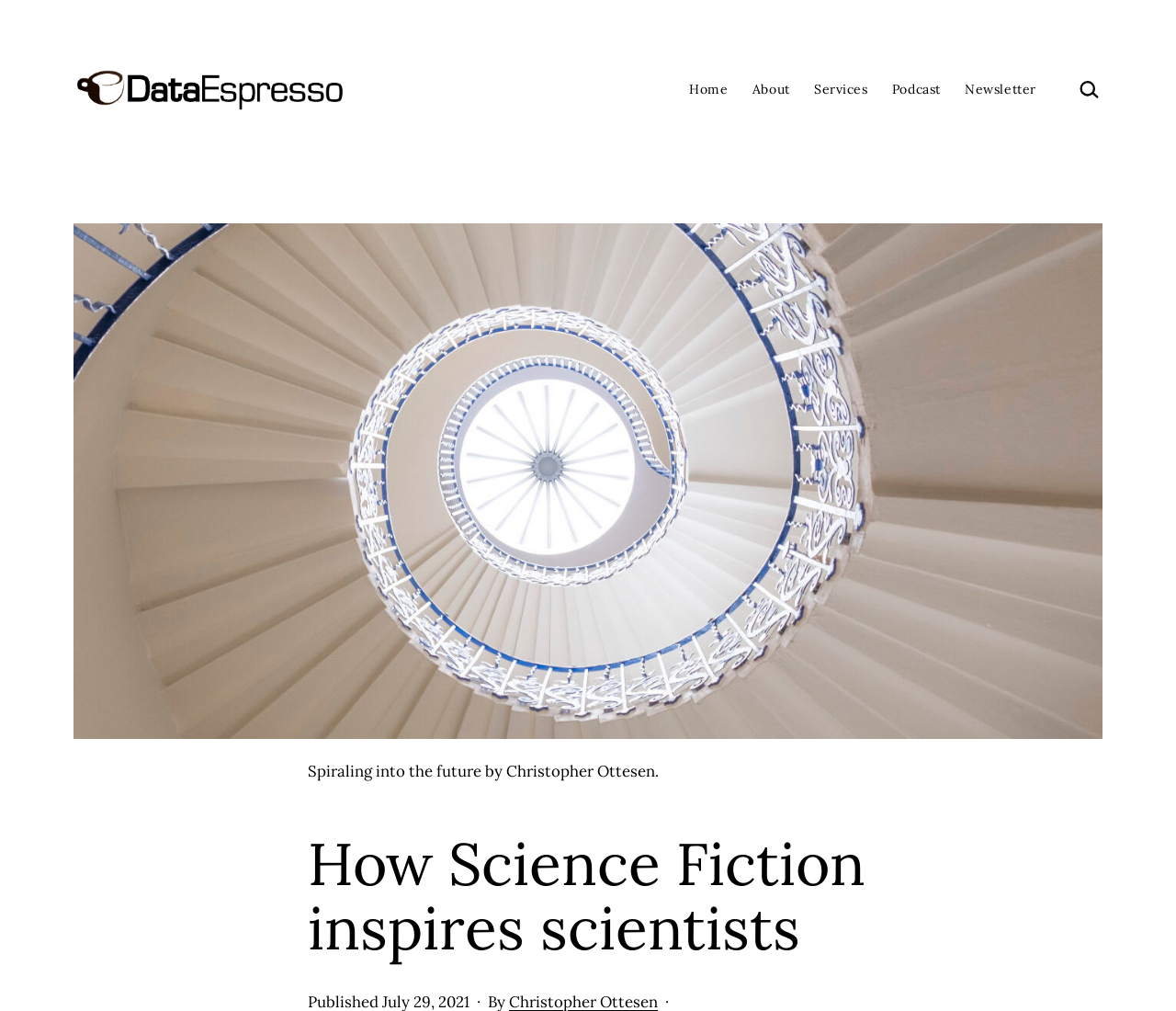Please identify the bounding box coordinates of the region to click in order to complete the given instruction: "listen to podcast". The coordinates should be four float numbers between 0 and 1, i.e., [left, top, right, bottom].

[0.748, 0.069, 0.81, 0.108]